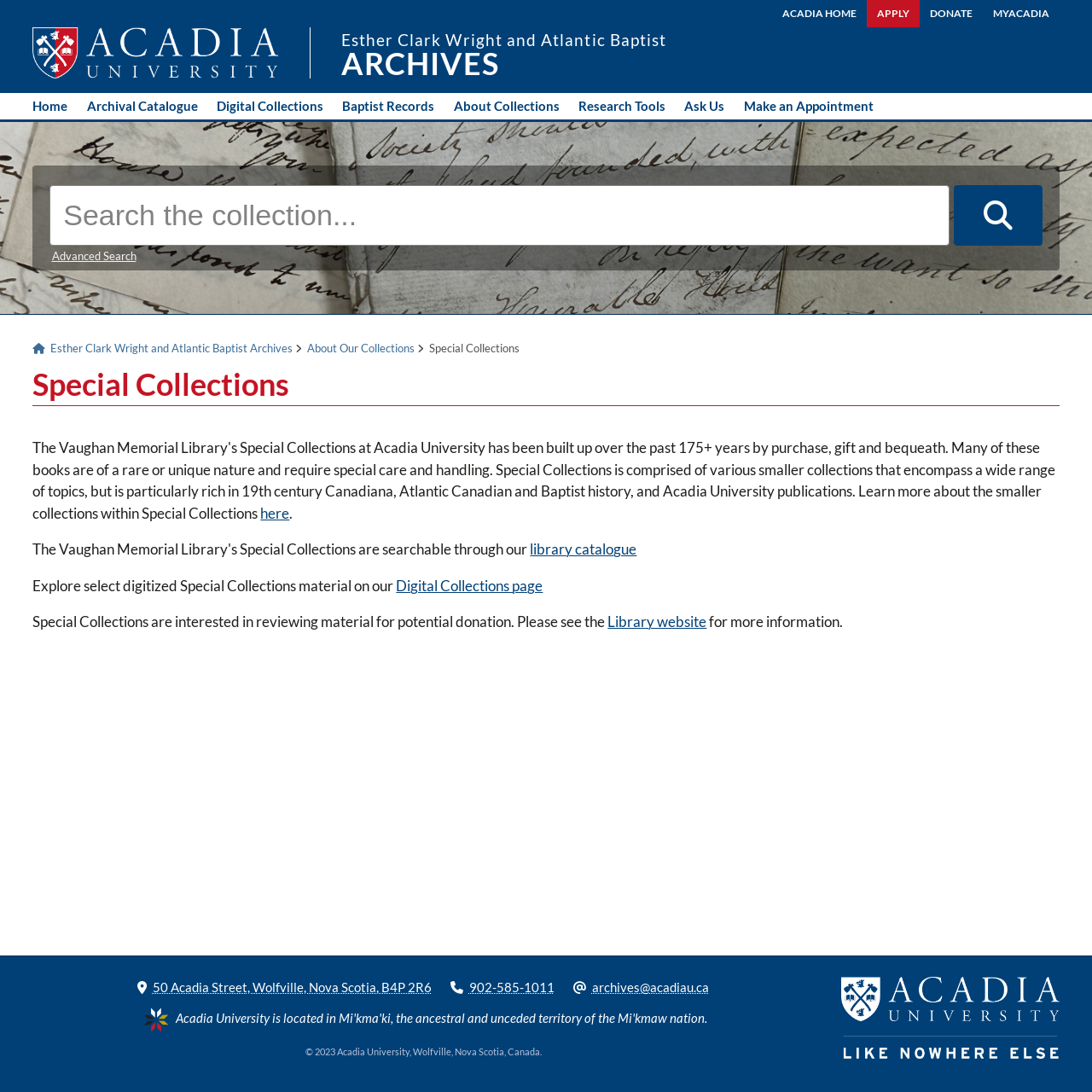Identify the bounding box coordinates necessary to click and complete the given instruction: "Go to Acadia University homepage".

[0.03, 0.025, 0.255, 0.072]